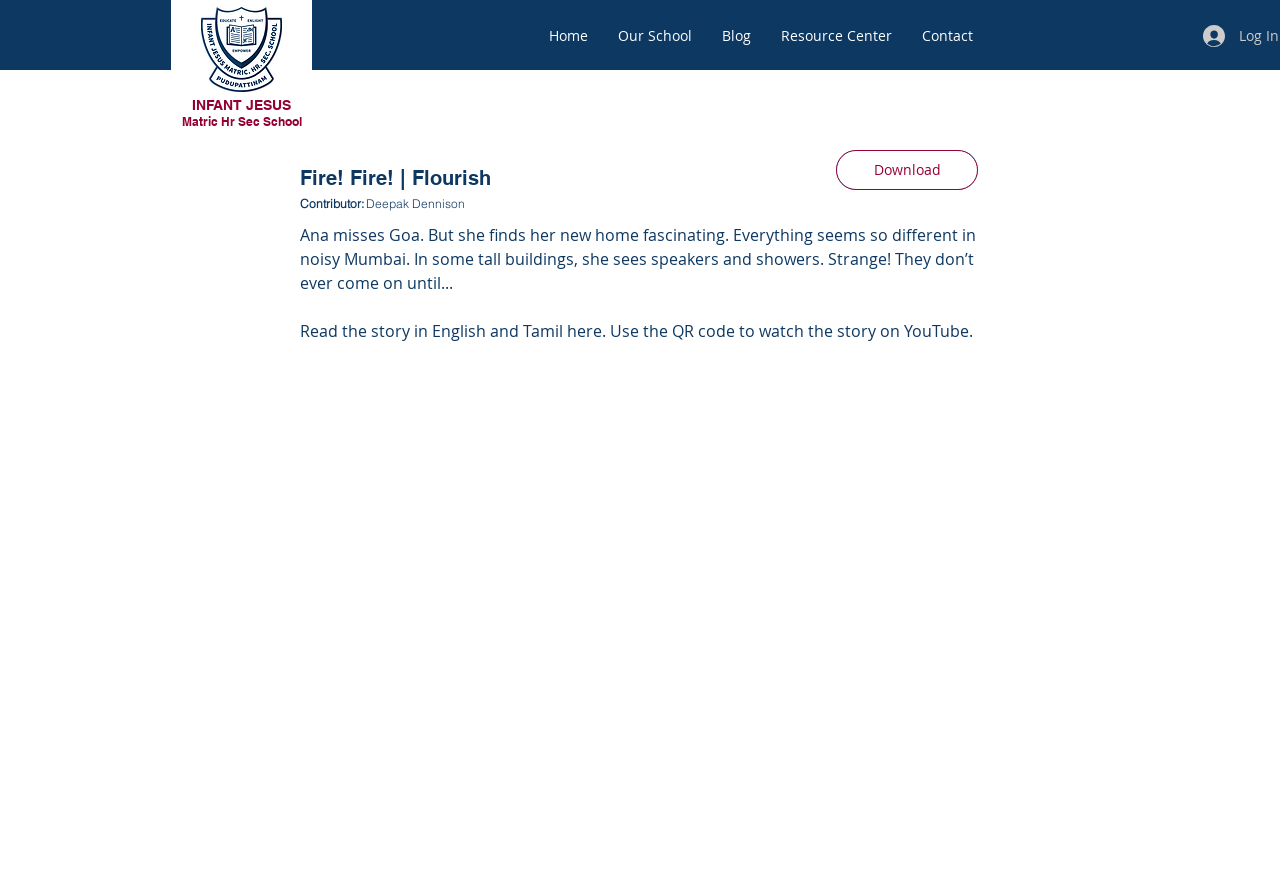Could you provide the bounding box coordinates for the portion of the screen to click to complete this instruction: "read the blog"?

[0.552, 0.013, 0.598, 0.07]